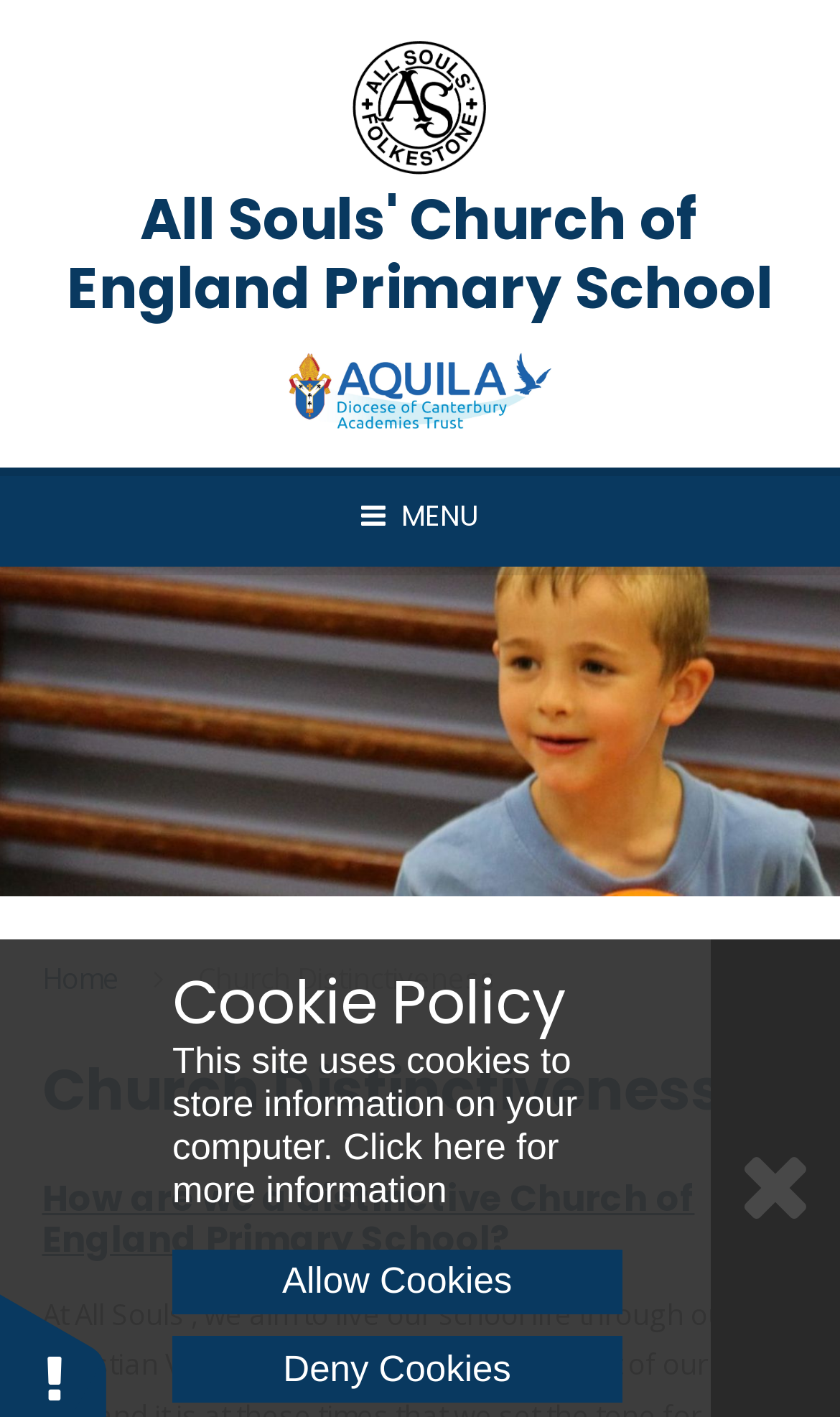Identify the bounding box coordinates of the clickable region necessary to fulfill the following instruction: "Toggle the mobile menu". The bounding box coordinates should be four float numbers between 0 and 1, i.e., [left, top, right, bottom].

[0.0, 0.33, 1.0, 0.4]